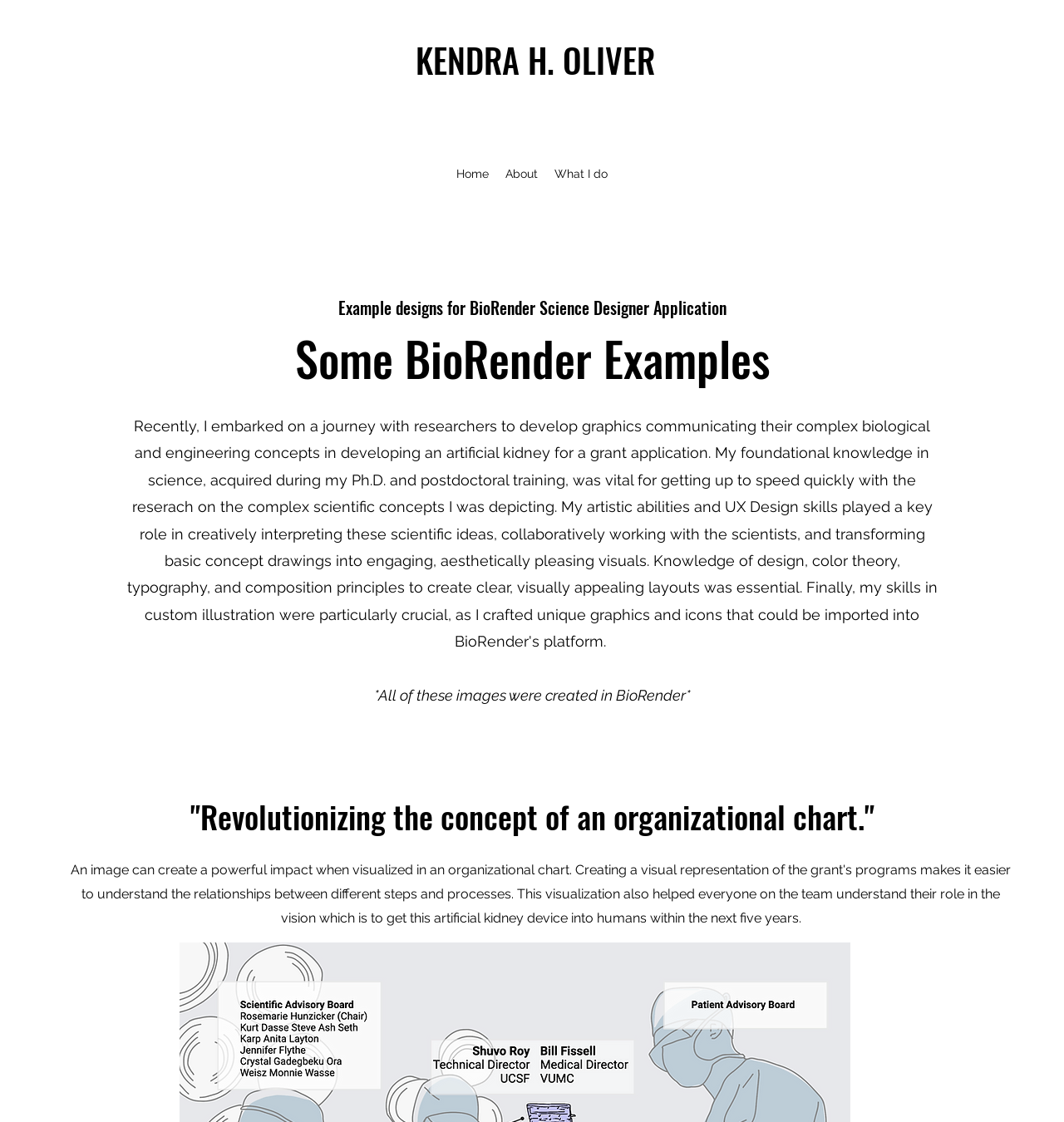Please provide a detailed answer to the question below based on the screenshot: 
What is the purpose of BioRender?

The webpage contains examples of designs created in BioRender, such as organizational charts, and the text 'What I do' in the navigation menu, suggesting that BioRender is used for designing.